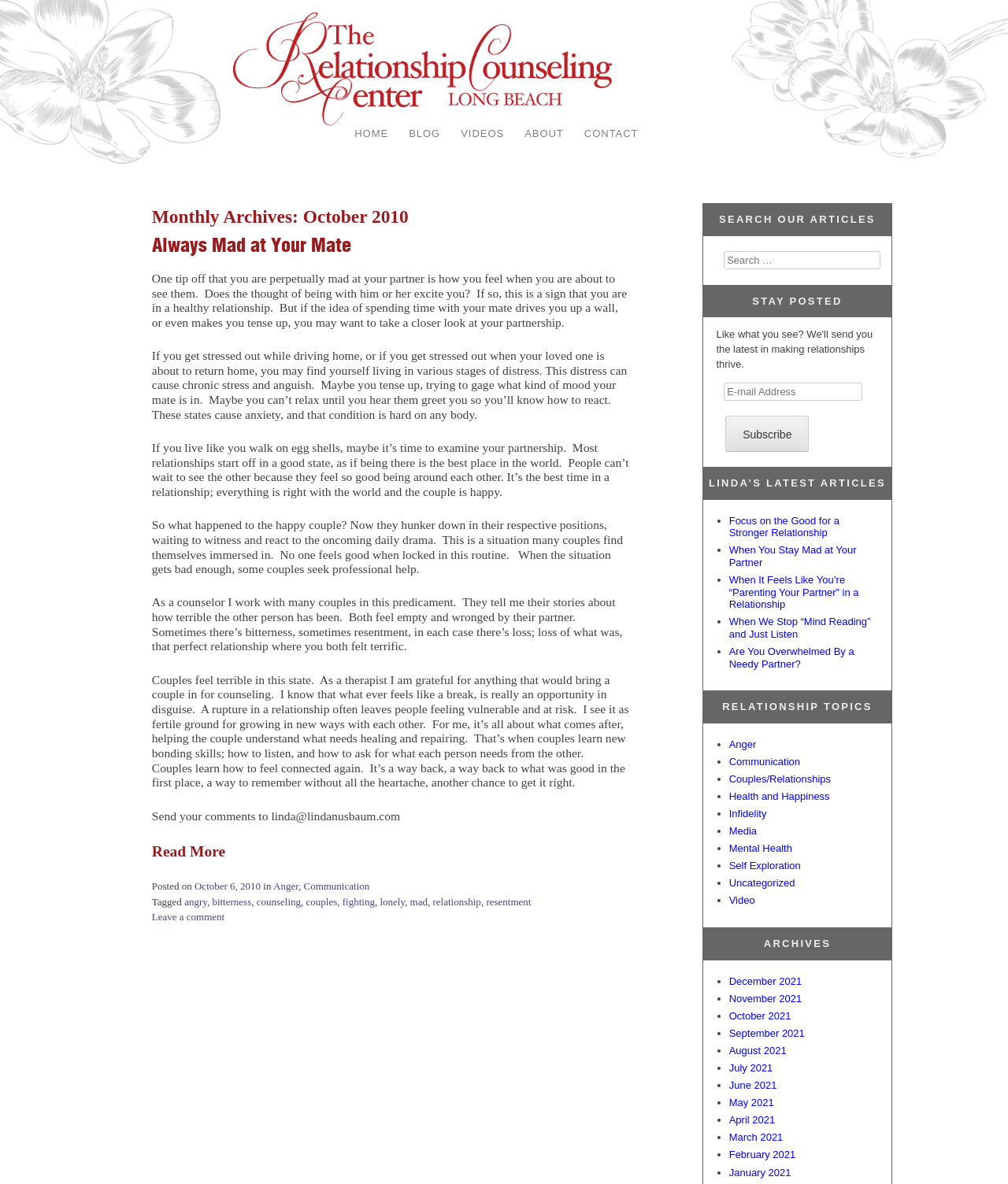Please indicate the bounding box coordinates for the clickable area to complete the following task: "Click on the 'HOME' link". The coordinates should be specified as four float numbers between 0 and 1, i.e., [left, top, right, bottom].

[0.342, 0.099, 0.395, 0.127]